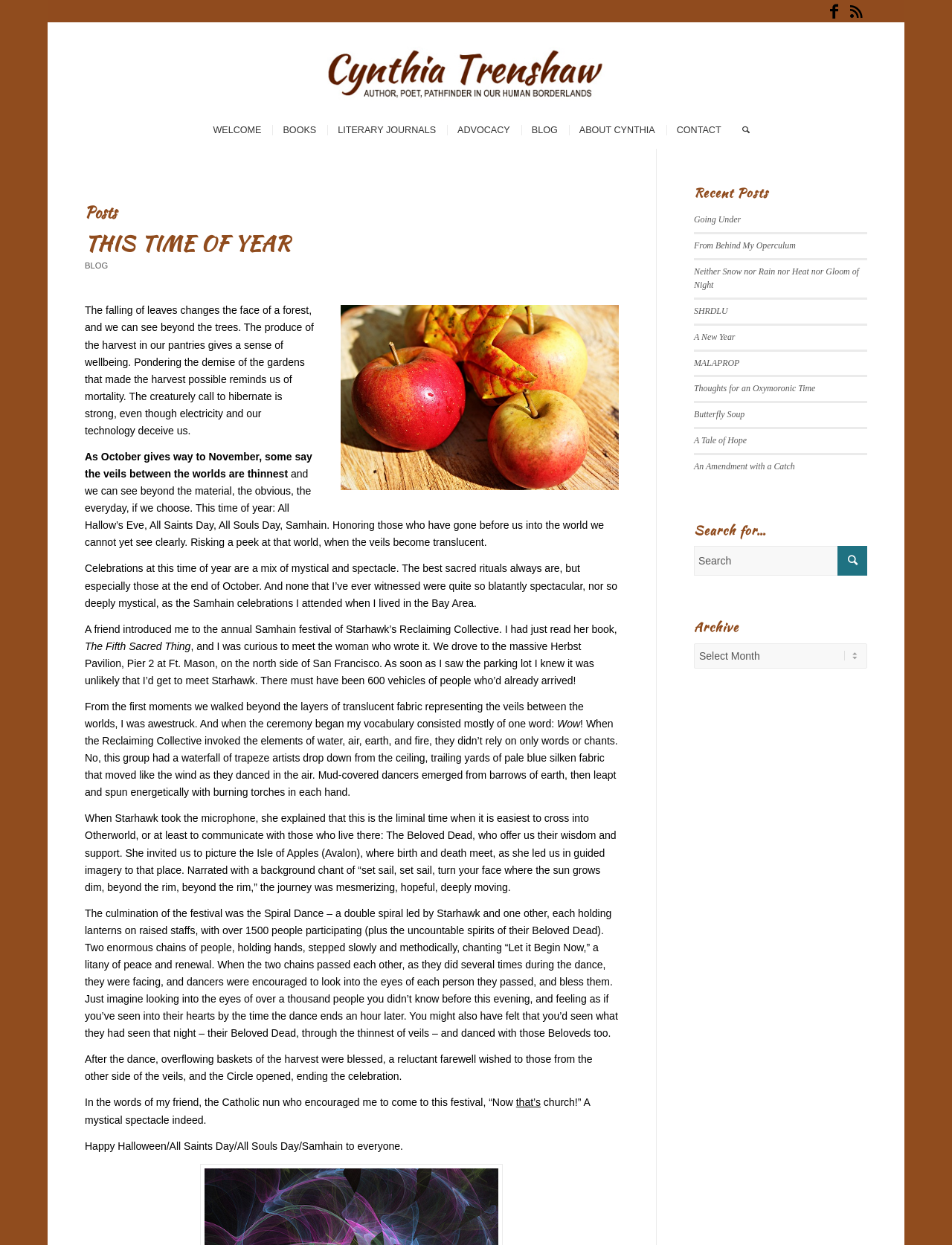Given the description of a UI element: "A New Year", identify the bounding box coordinates of the matching element in the webpage screenshot.

[0.729, 0.266, 0.772, 0.275]